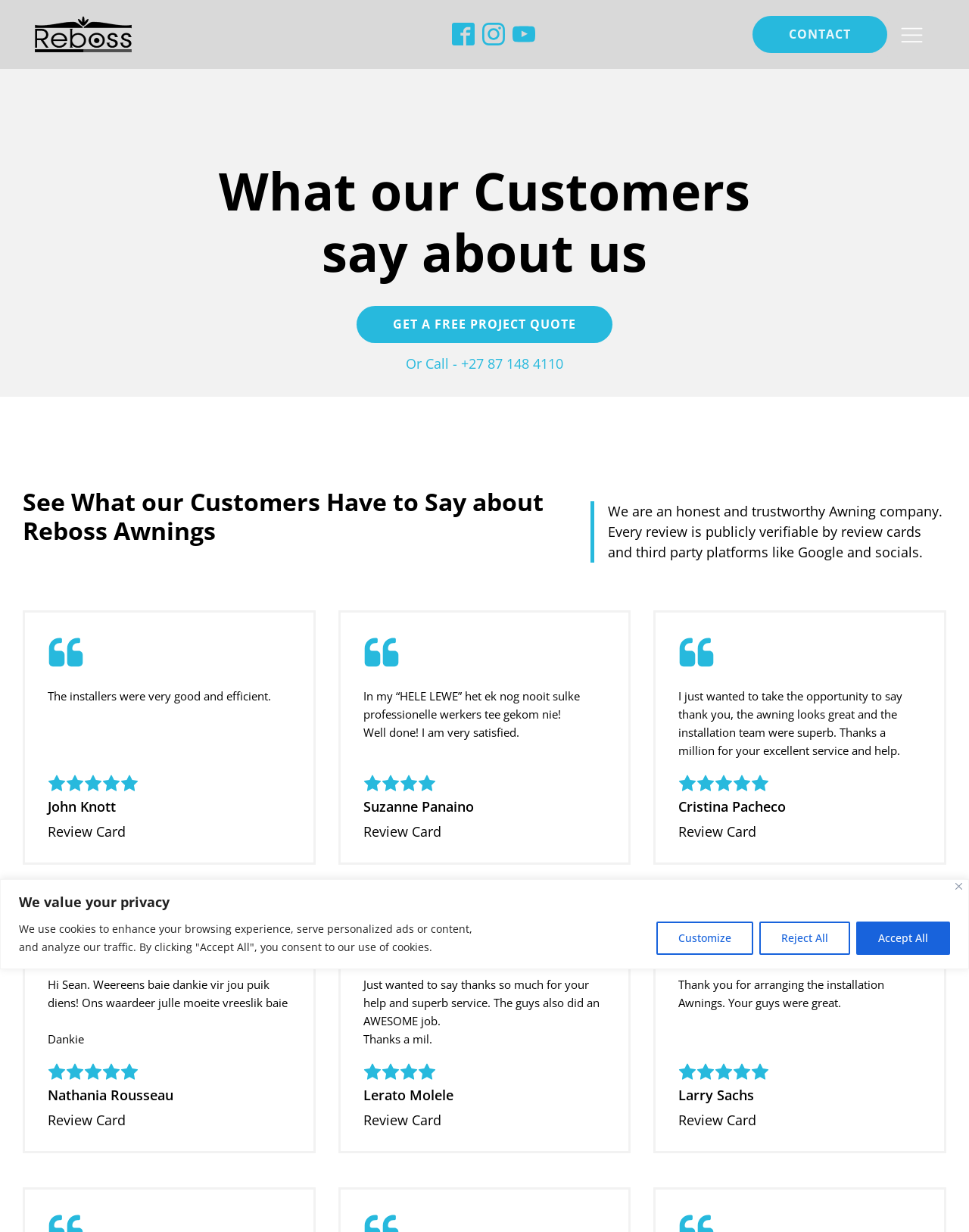What is the profession of the installers mentioned in the review?
Please look at the screenshot and answer in one word or a short phrase.

Awning installers